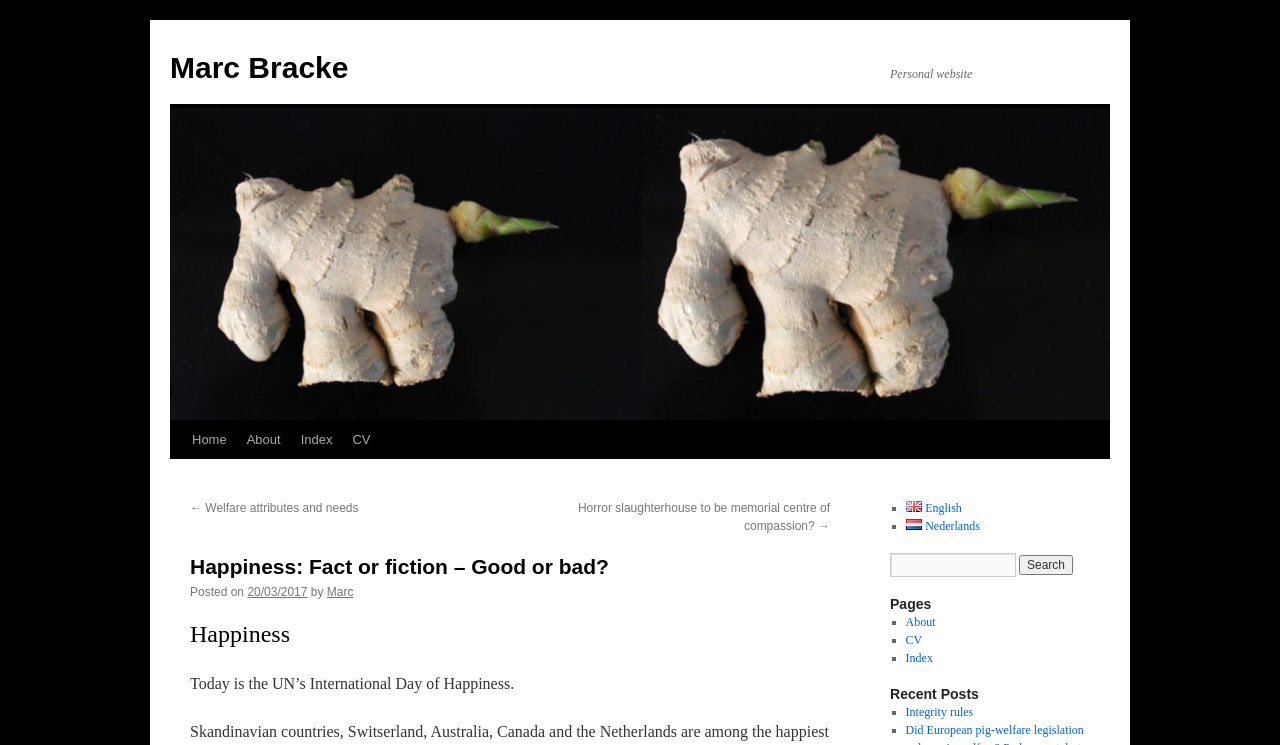Please determine the bounding box coordinates of the area that needs to be clicked to complete this task: 'read the about page'. The coordinates must be four float numbers between 0 and 1, formatted as [left, top, right, bottom].

[0.707, 0.826, 0.731, 0.844]